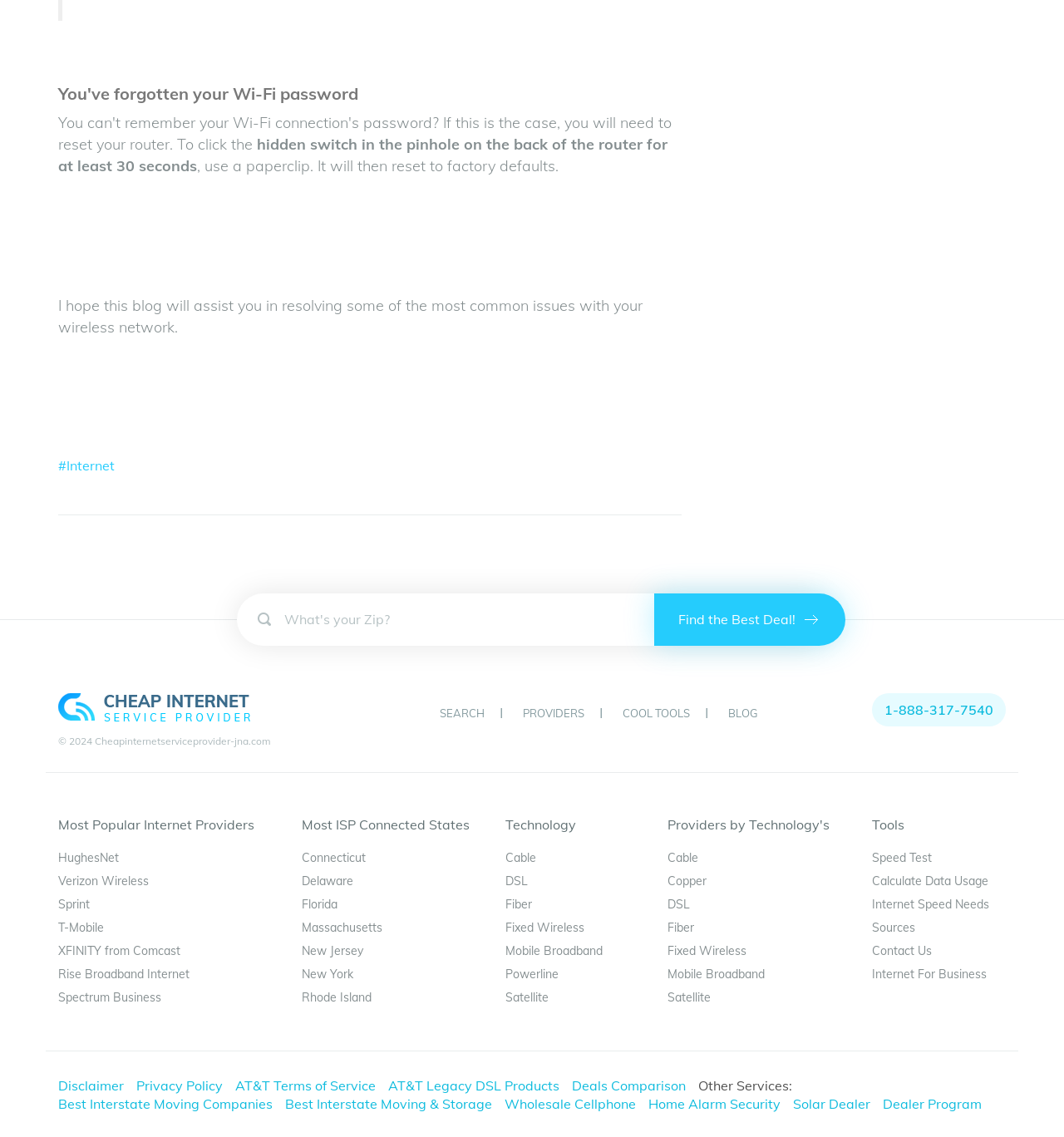Determine the bounding box coordinates for the element that should be clicked to follow this instruction: "Visit the 'Conditions' page". The coordinates should be given as four float numbers between 0 and 1, in the format [left, top, right, bottom].

None